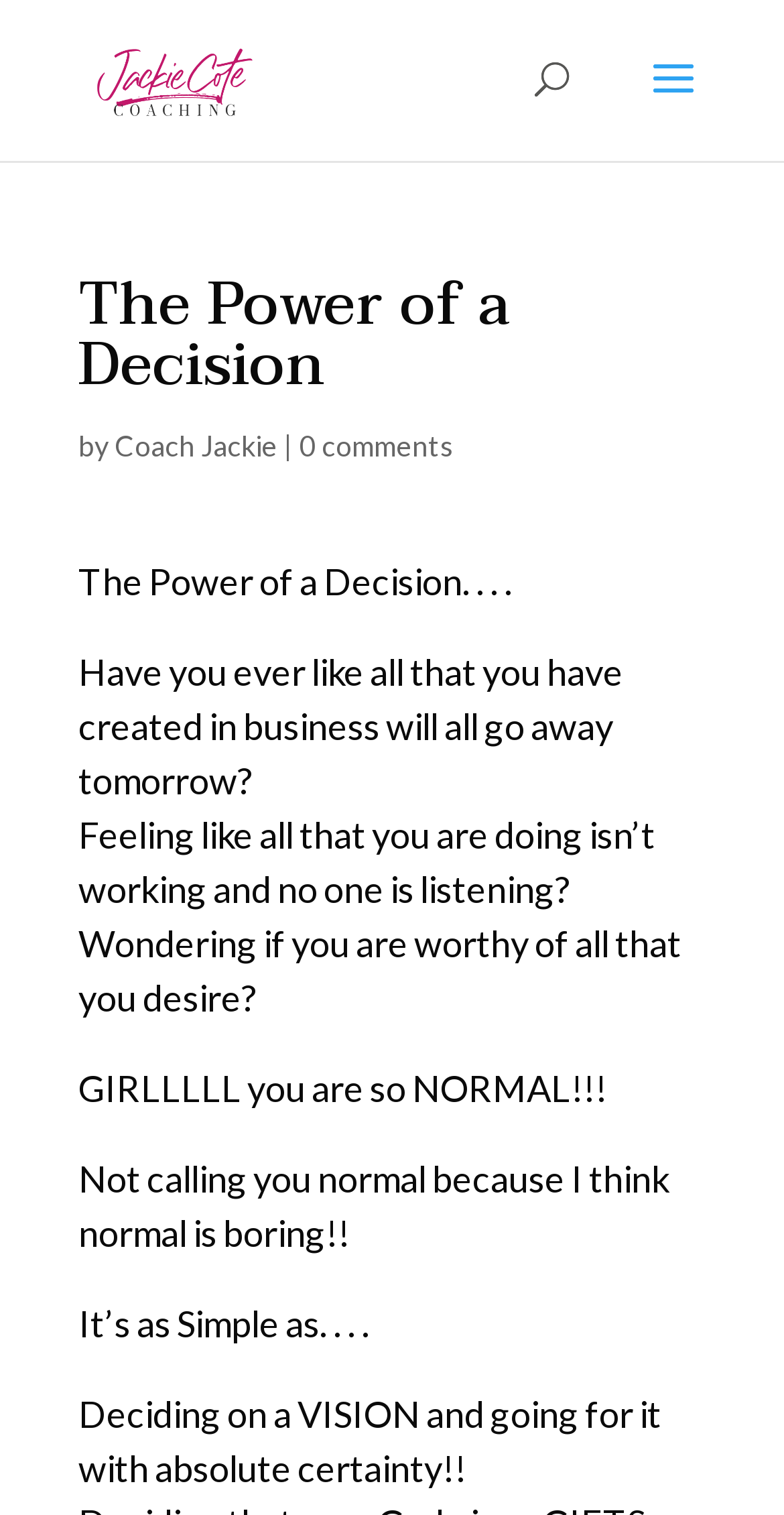Determine the bounding box of the UI component based on this description: "0 comments". The bounding box coordinates should be four float values between 0 and 1, i.e., [left, top, right, bottom].

[0.382, 0.283, 0.579, 0.305]